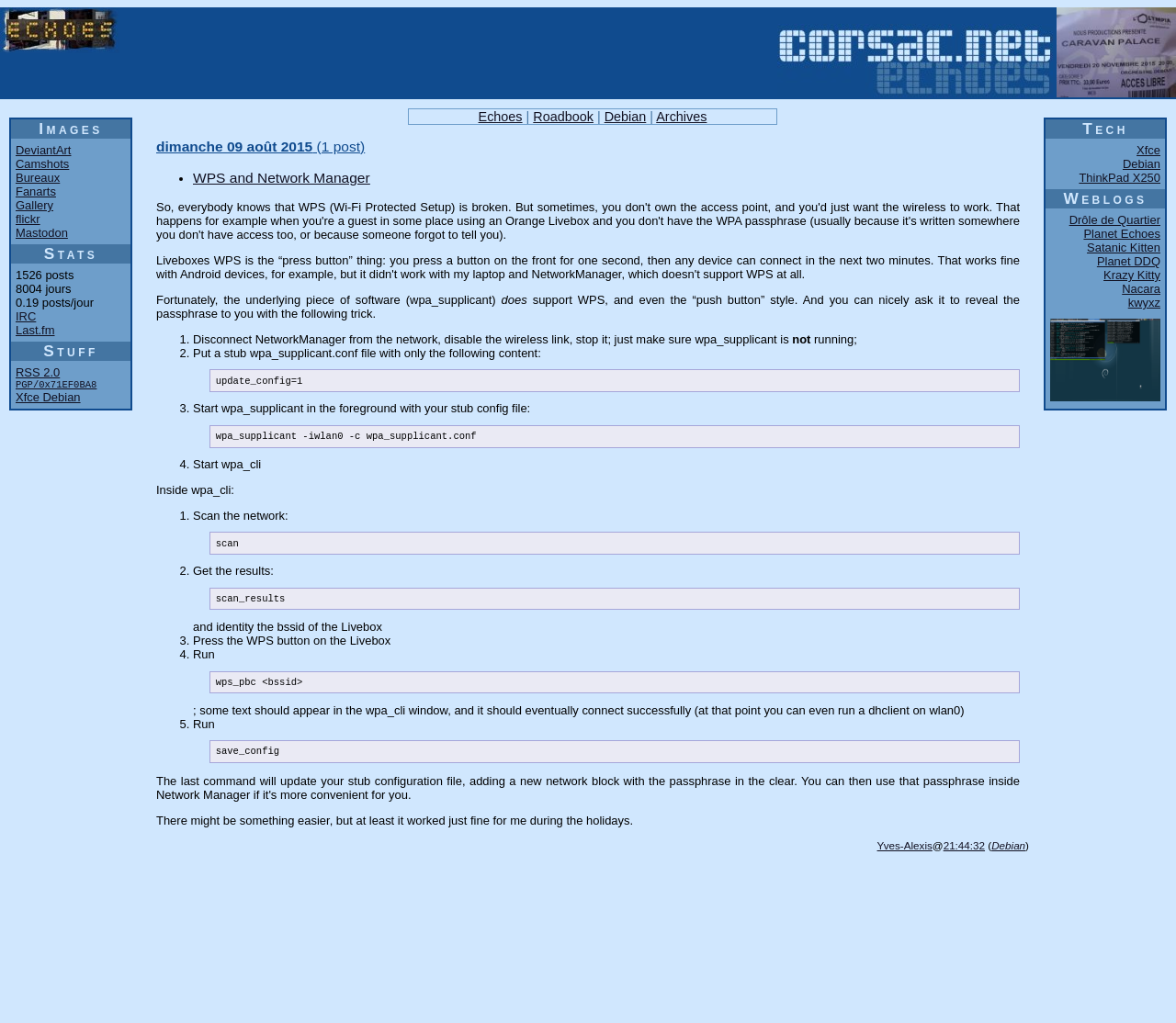Generate a thorough description of the webpage.

The webpage is divided into several sections. At the top, there are three links: "Echoes", "Corsac.net - Echoes", and "camshot", each accompanied by an image. Below these links, there is a horizontal row of links, including "Roadbook", "Debian", "Archives", and others.

The main content of the webpage is a blog post titled "WPS and Network Manager". The post is dated "dimanche 09 août 2015" and has one comment. The post provides a step-by-step guide on how to use WPS and Network Manager, with detailed instructions and code snippets.

To the left of the main content, there are several sections, including "Images", "Stats", "Stuff", and "Tech". The "Images" section contains links to various image galleries, such as DeviantArt and Flickr. The "Stats" section displays some statistics, including the number of posts and days since the blog was created. The "Stuff" section contains links to various resources, including IRC and Last.fm. The "Tech" section contains links to technology-related topics, such as Xfce and Debian.

At the bottom of the webpage, there is a section titled "Weblogs", which contains links to other weblogs, including "Drôle de Quartier" and "Planet Echoes". There is also a link to the author's profile, "Yves-Alexis", with a timestamp of "21:44:32".